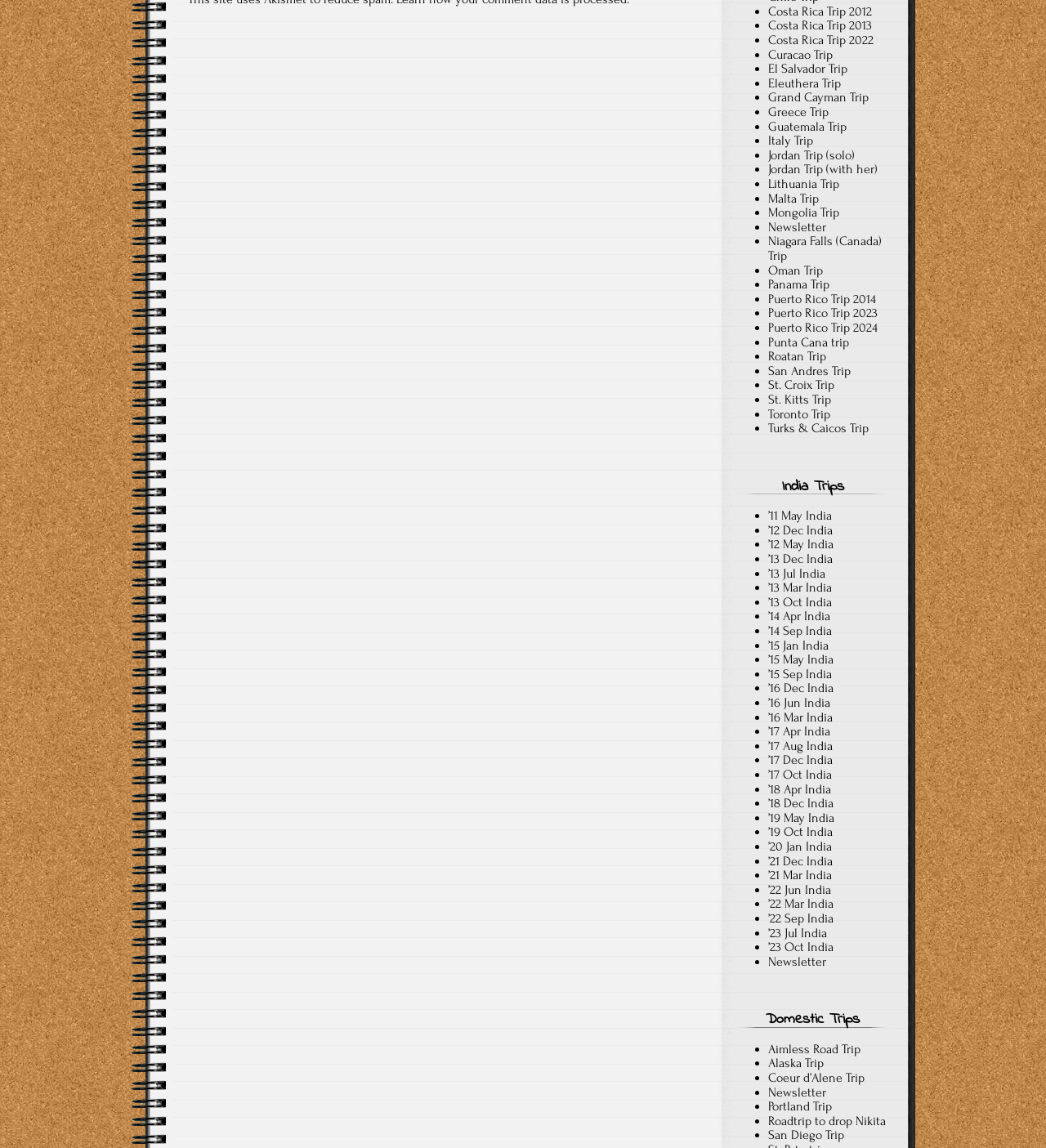Can you find the bounding box coordinates of the area I should click to execute the following instruction: "View Greece Trip"?

[0.734, 0.091, 0.792, 0.104]